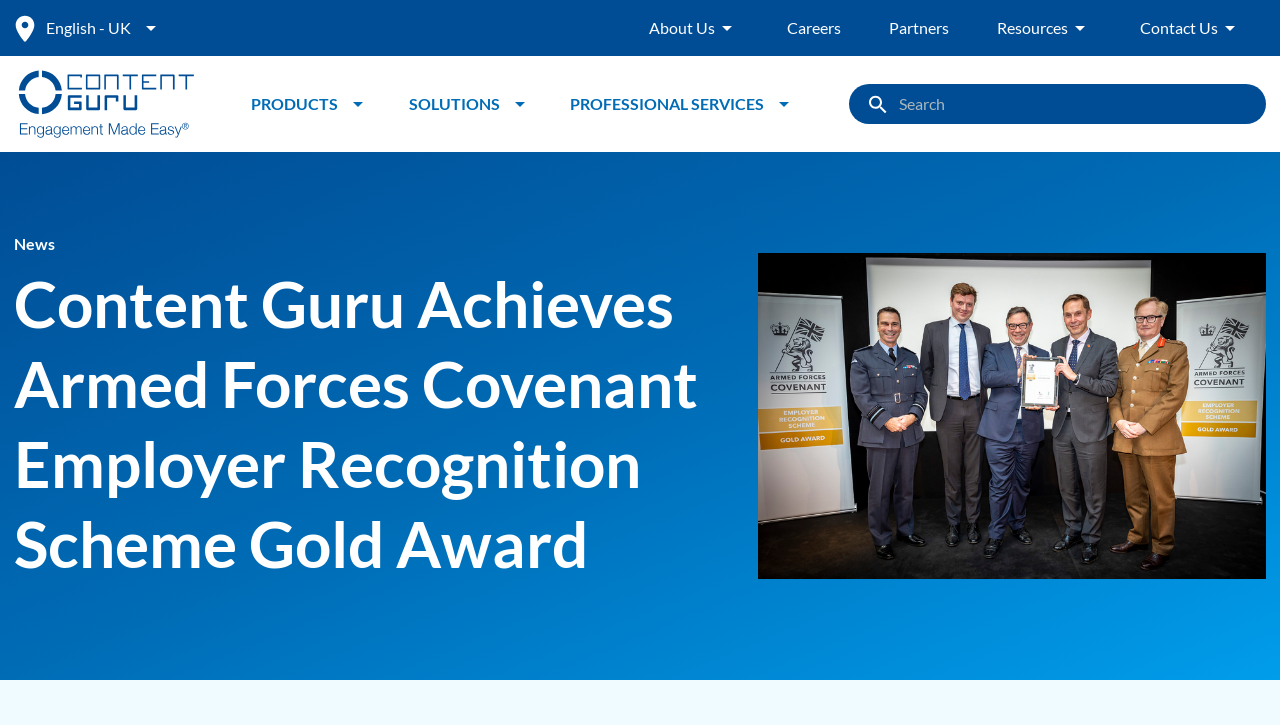Please specify the bounding box coordinates of the region to click in order to perform the following instruction: "Go to Careers page".

[0.615, 0.011, 0.657, 0.066]